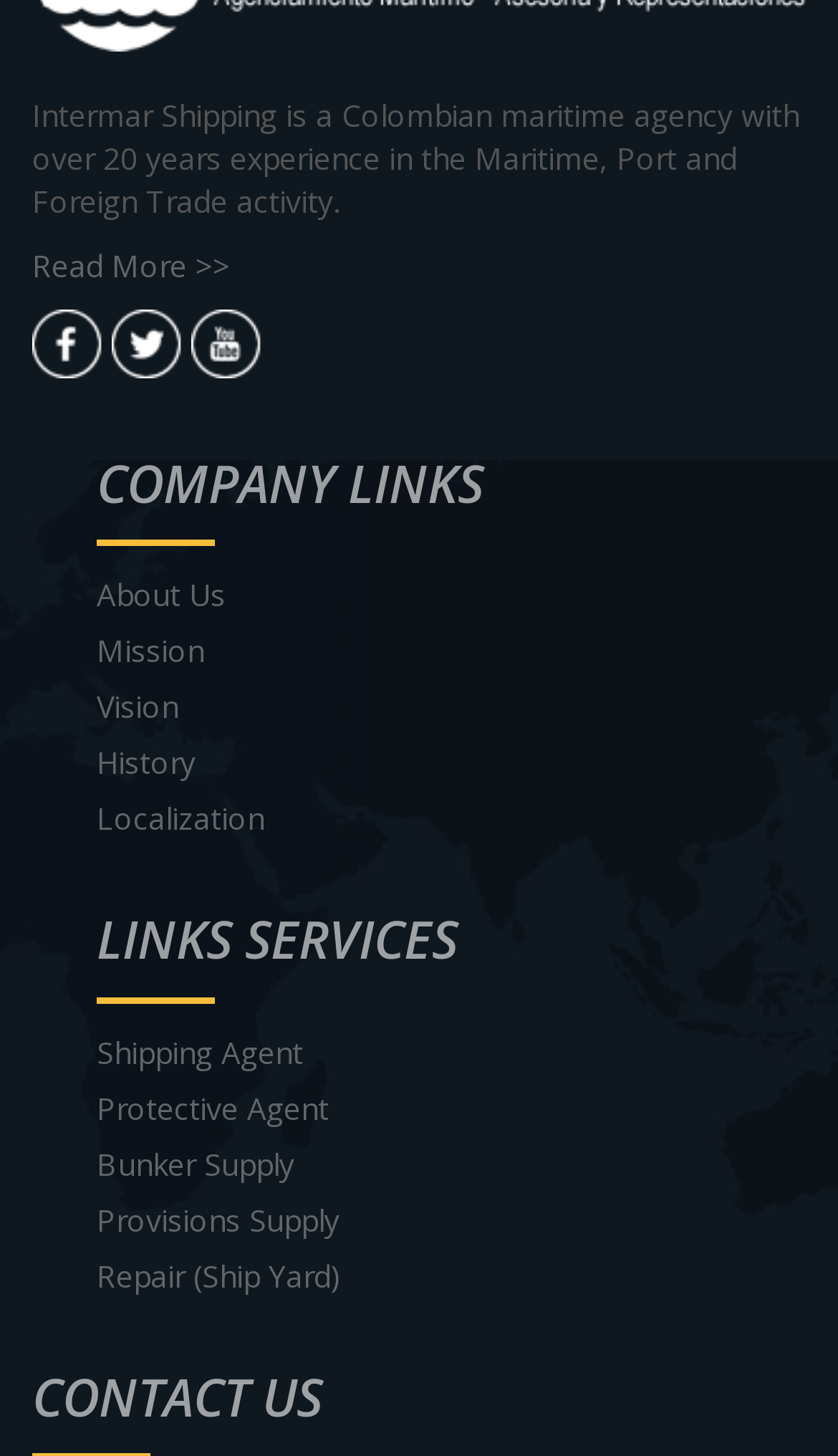Can you find the bounding box coordinates for the element that needs to be clicked to execute this instruction: "Get information about bunker supply services"? The coordinates should be given as four float numbers between 0 and 1, i.e., [left, top, right, bottom].

[0.115, 0.785, 0.351, 0.813]